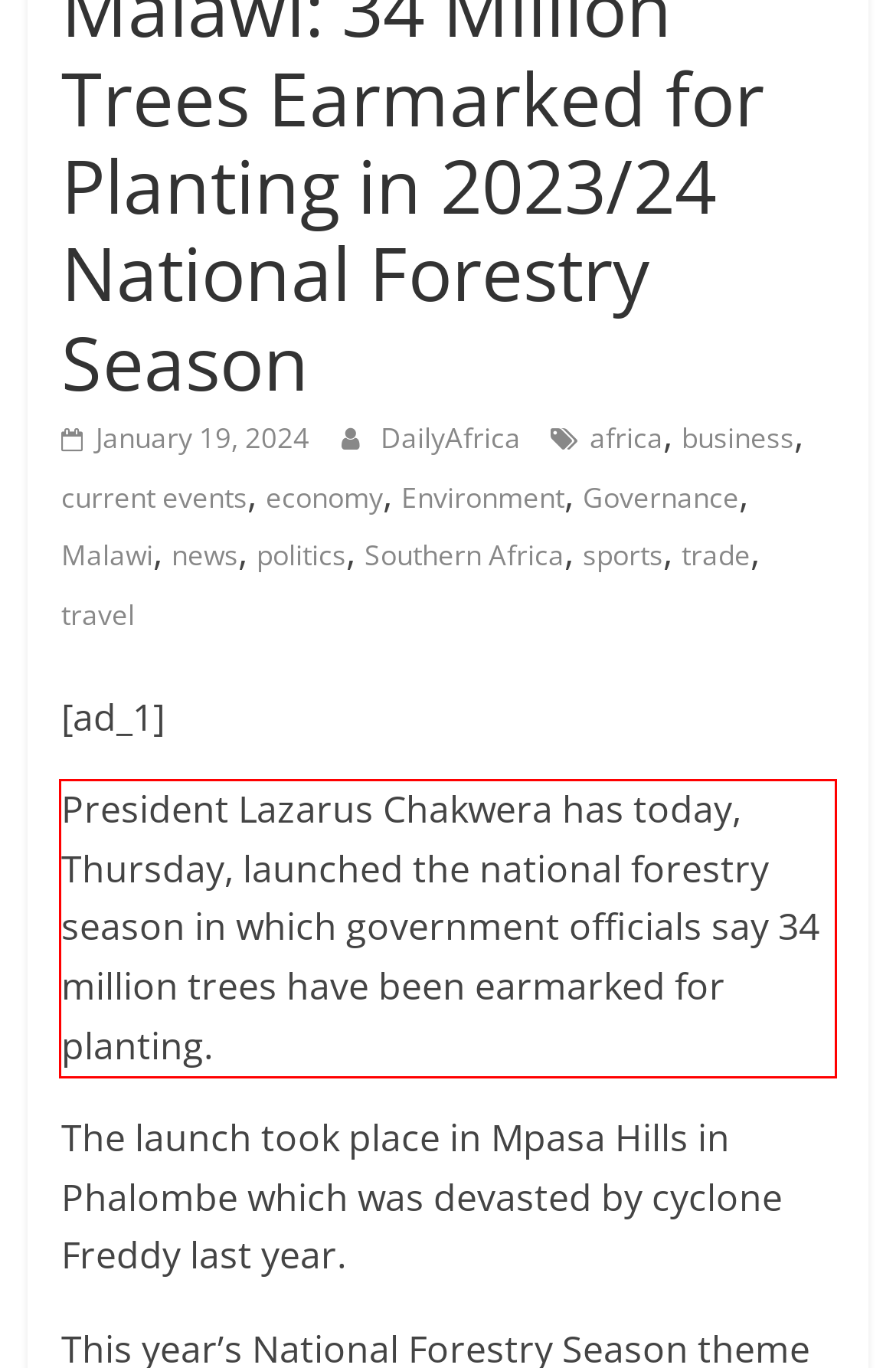Examine the webpage screenshot and use OCR to recognize and output the text within the red bounding box.

President Lazarus Chakwera has today, Thursday, launched the national forestry season in which government officials say 34 million trees have been earmarked for planting.